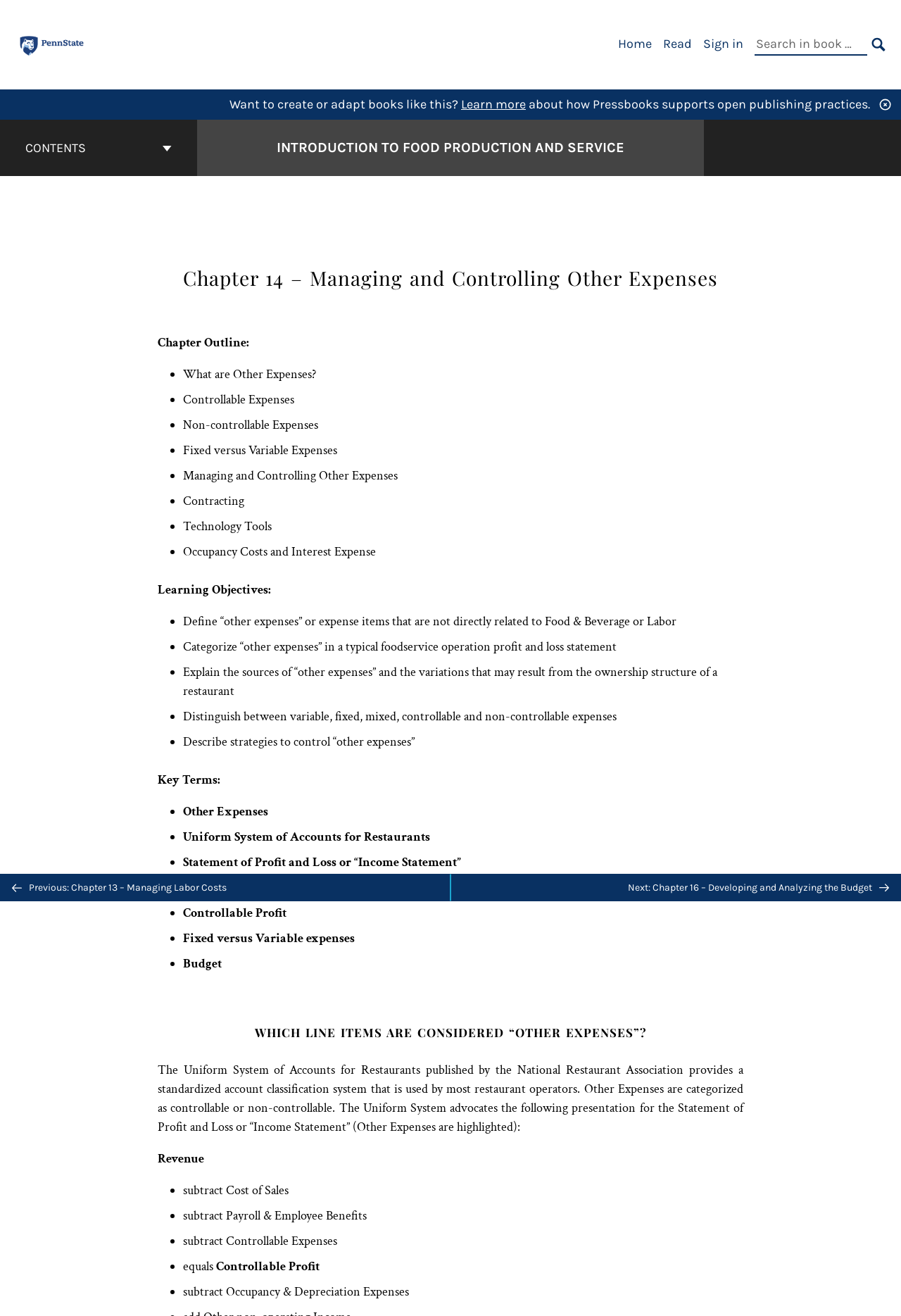Bounding box coordinates are specified in the format (top-left x, top-left y, bottom-right x, bottom-right y). All values are floating point numbers bounded between 0 and 1. Please provide the bounding box coordinate of the region this sentence describes: name="search" value="Search"

None